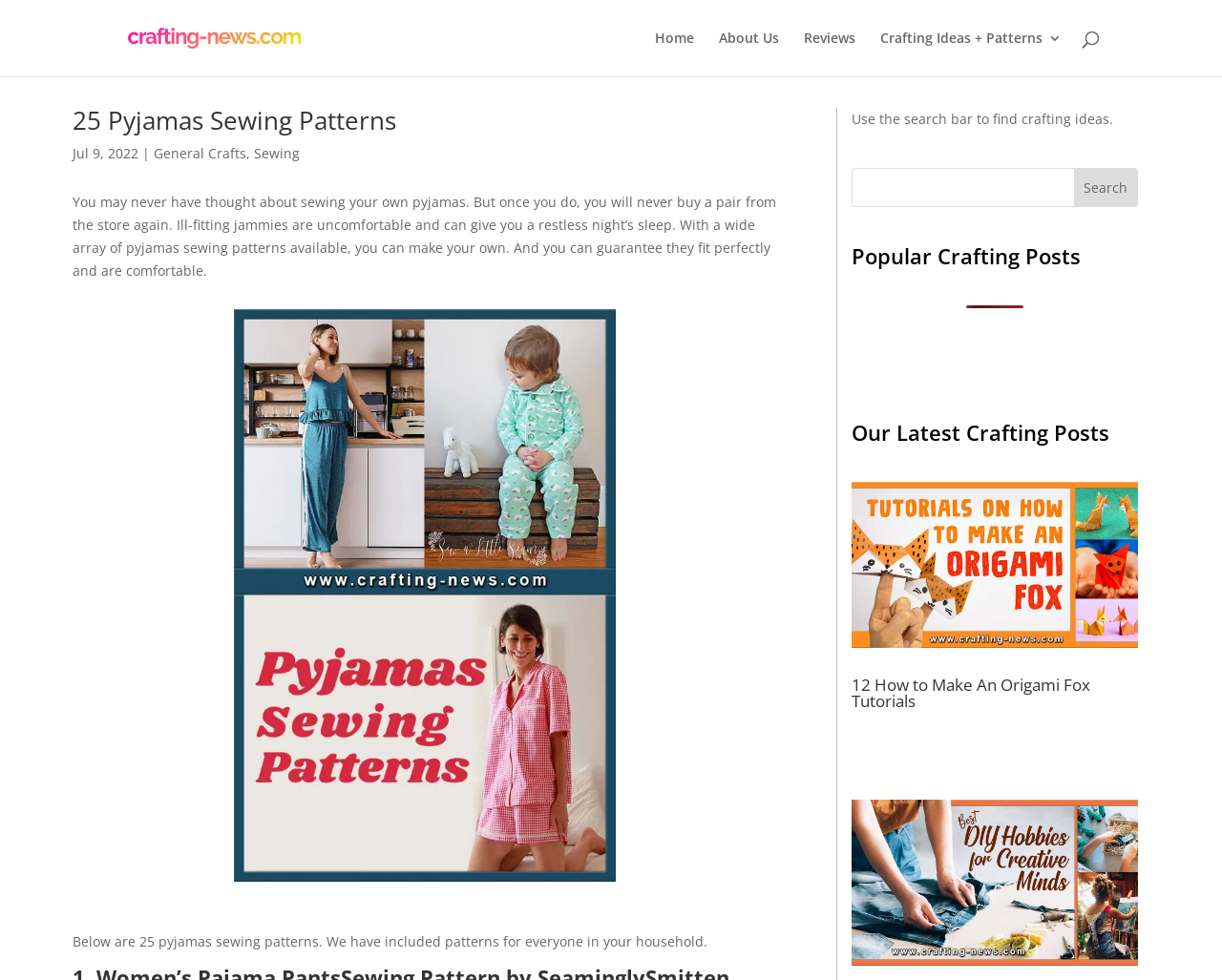Refer to the image and answer the question with as much detail as possible: What is the category of the article '12 How to Make An Origami Fox Tutorials'?

The article '12 How to Make An Origami Fox Tutorials' is categorized under 'General Crafts' as indicated by the link 'General Crafts' above the article title.